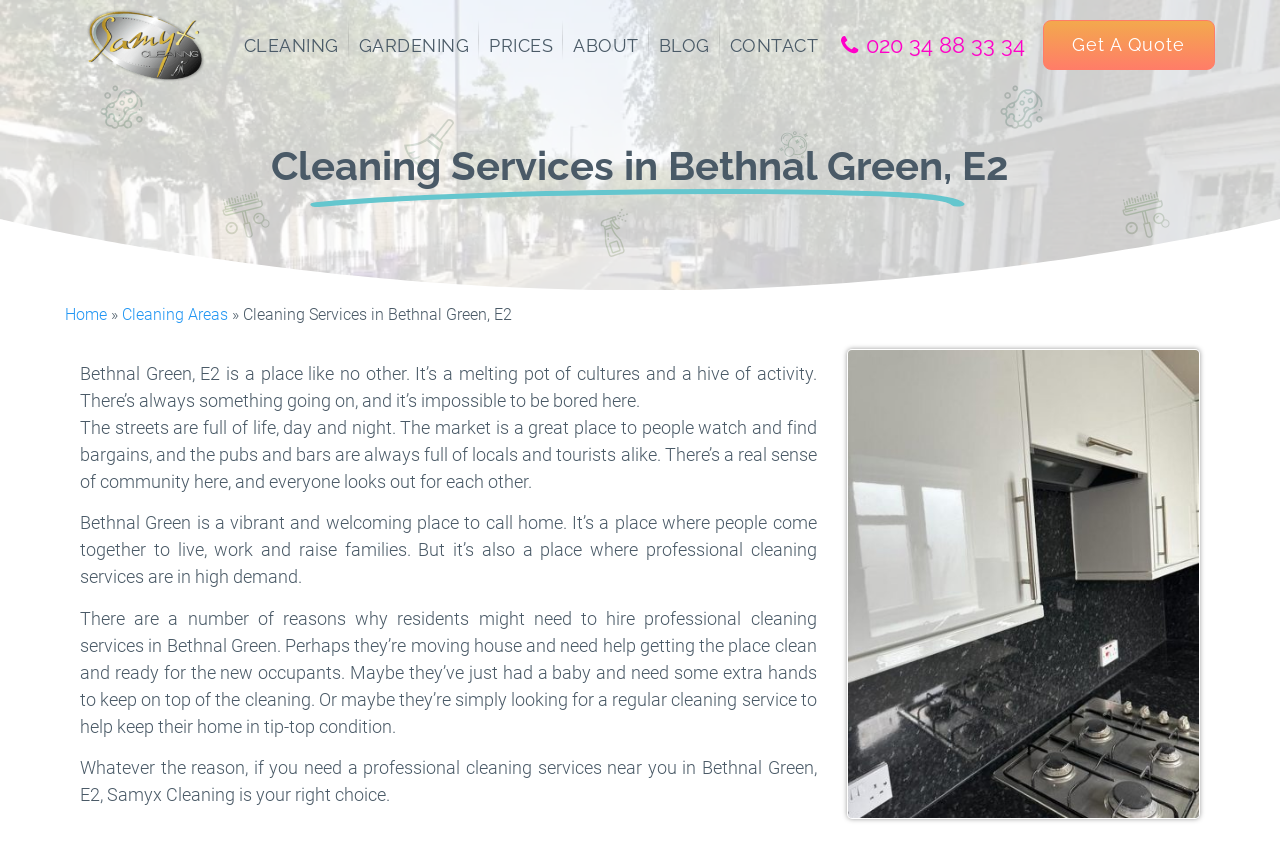Find and provide the bounding box coordinates for the UI element described here: "Blog". The coordinates should be given as four float numbers between 0 and 1: [left, top, right, bottom].

[0.507, 0.0, 0.562, 0.107]